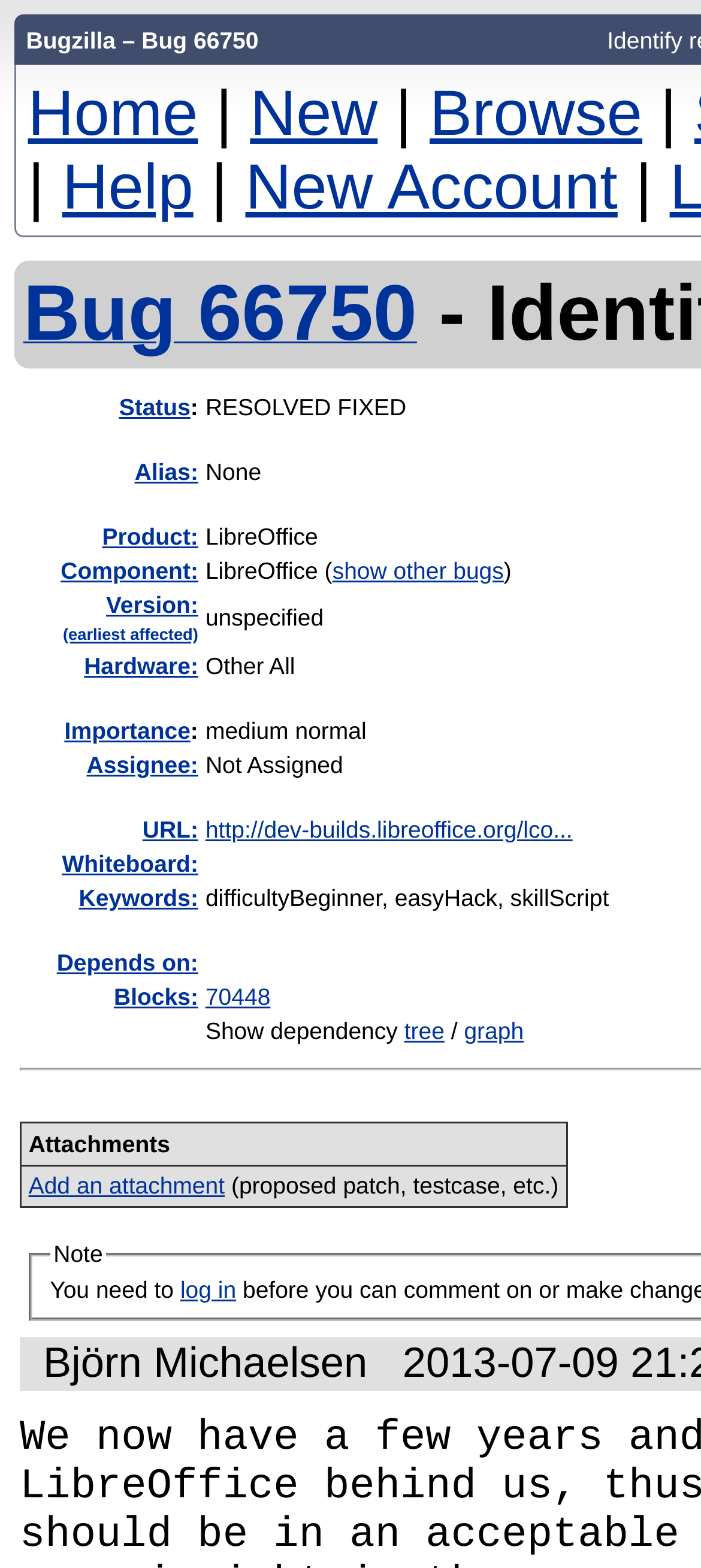What is the status of bug 66750?
Analyze the screenshot and provide a detailed answer to the question.

I found the answer by looking at the gridcell element with the text 'RESOLVED FIXED' which is located in the row with the rowheader 'Status:'.